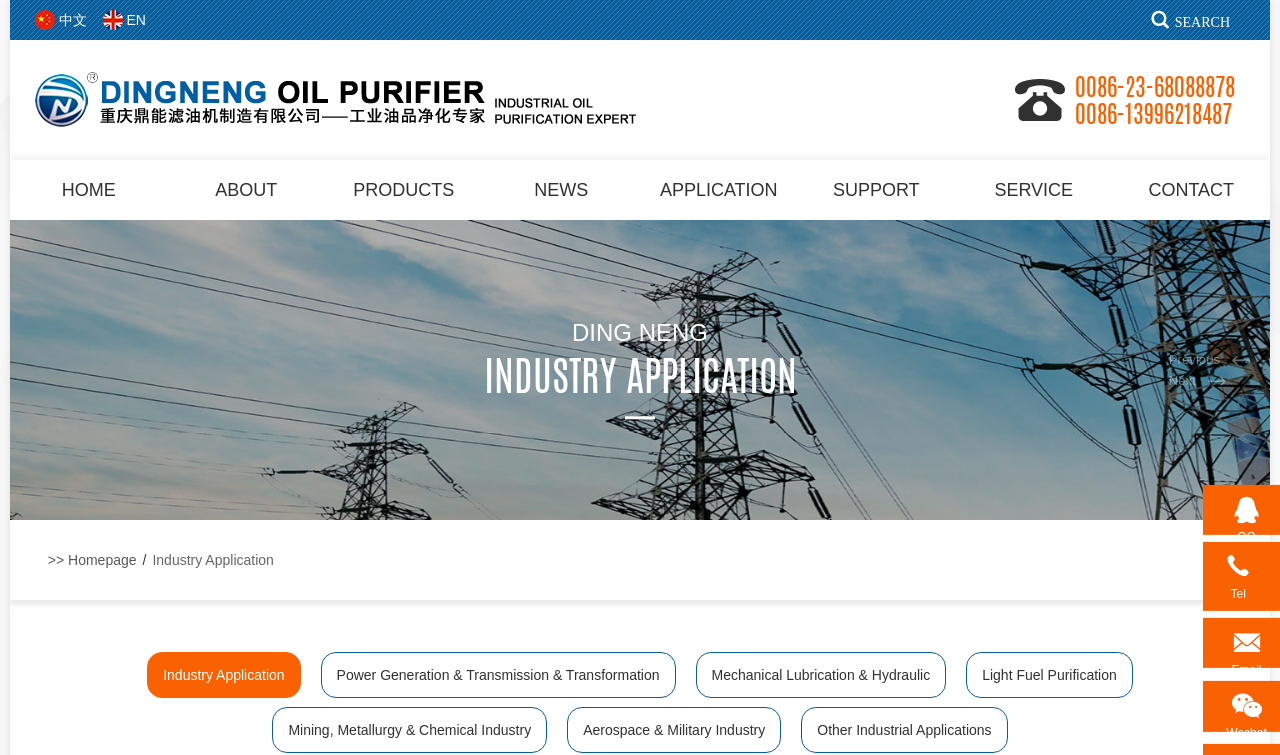Locate the bounding box coordinates of the UI element described by: "HOMEHome". The bounding box coordinates should consist of four float numbers between 0 and 1, i.e., [left, top, right, bottom].

[0.008, 0.212, 0.131, 0.291]